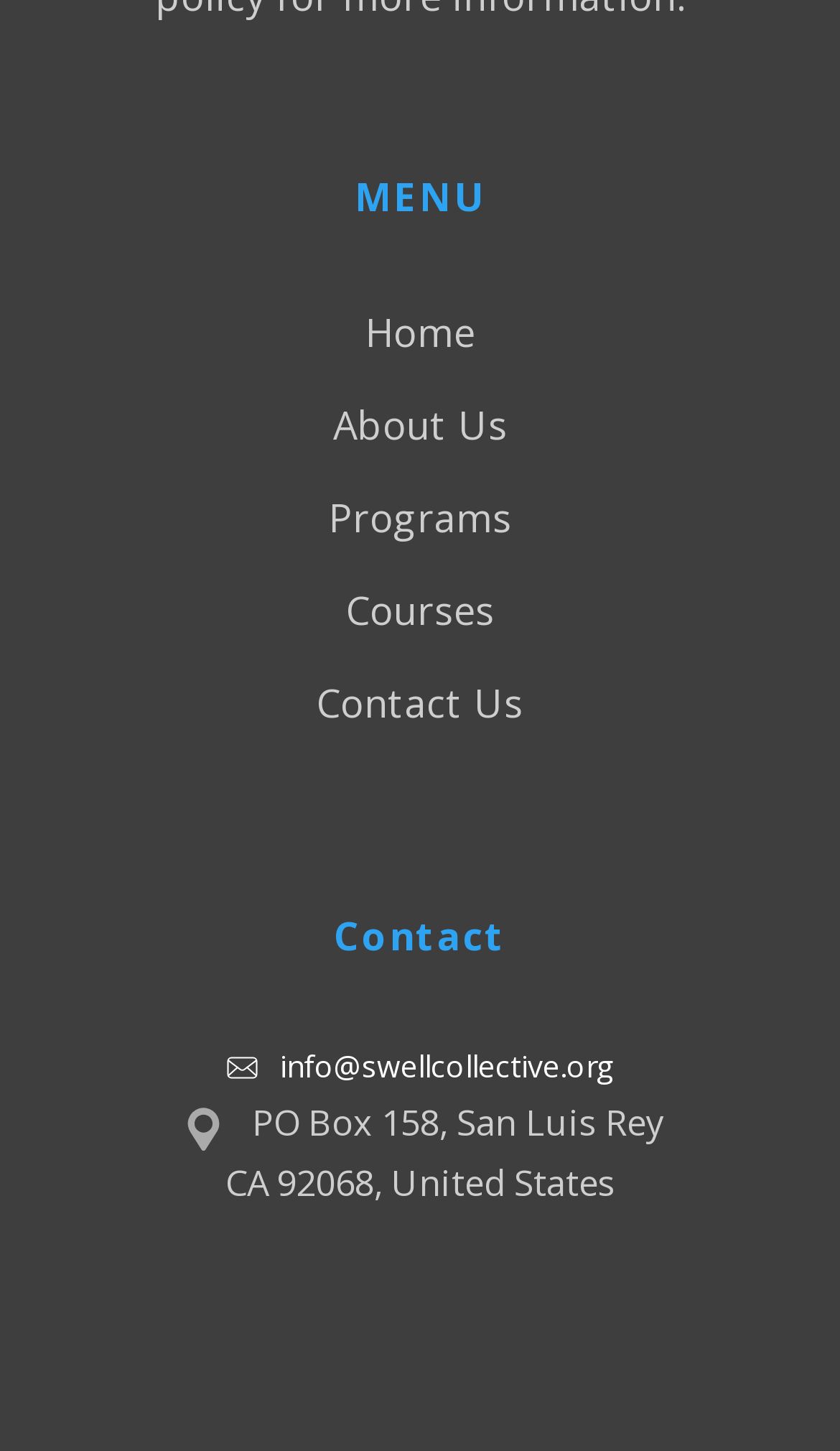How many sections are there in the top menu?
Please use the image to deliver a detailed and complete answer.

I identified two sections in the top menu: the 'MENU' section with links to 'Home', 'About Us', 'Programs', 'Courses', and 'Contact Us', and the 'Contact' section with email and postal addresses.